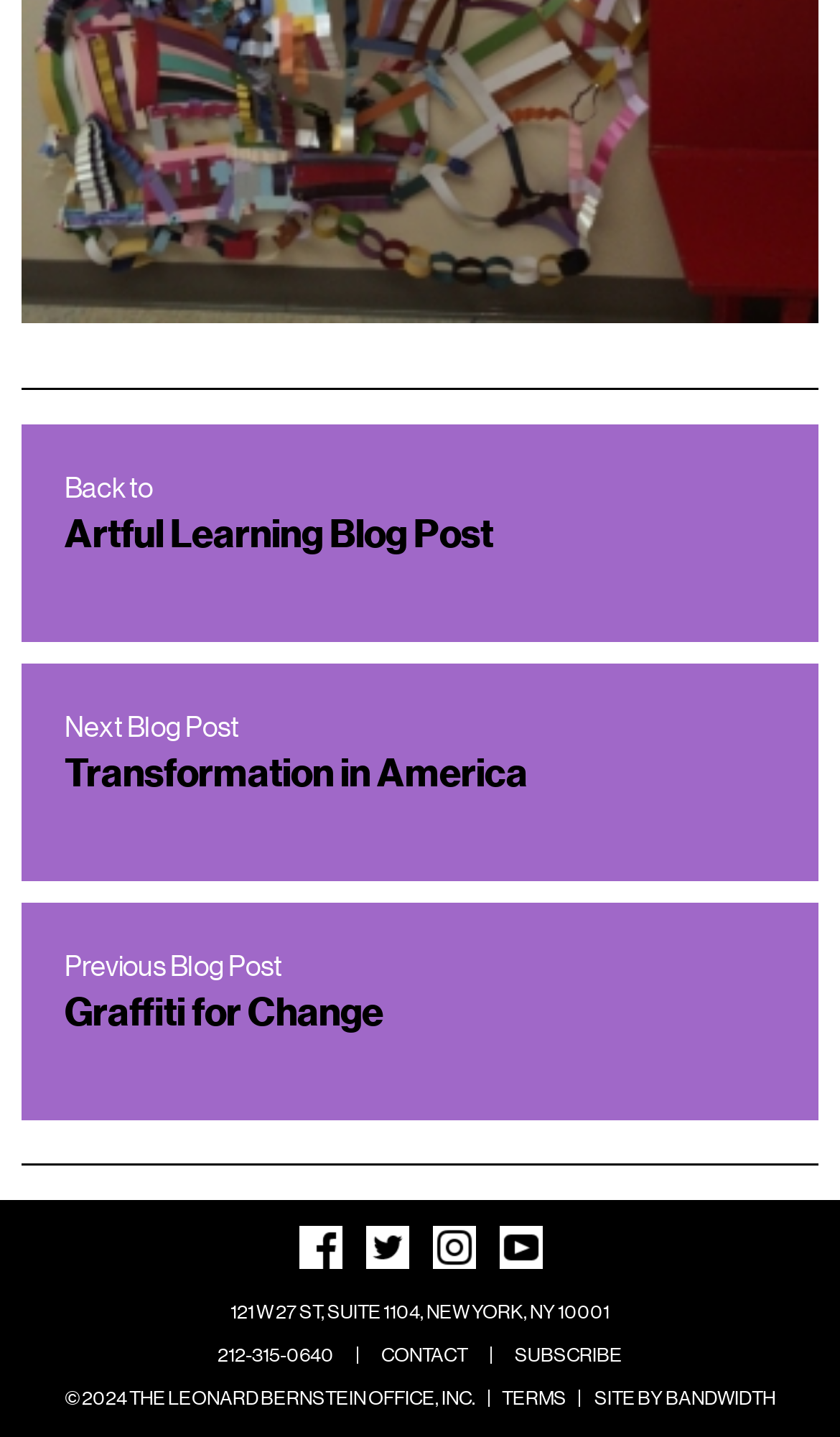Answer this question in one word or a short phrase: What is the year of the copyright of the website?

2024